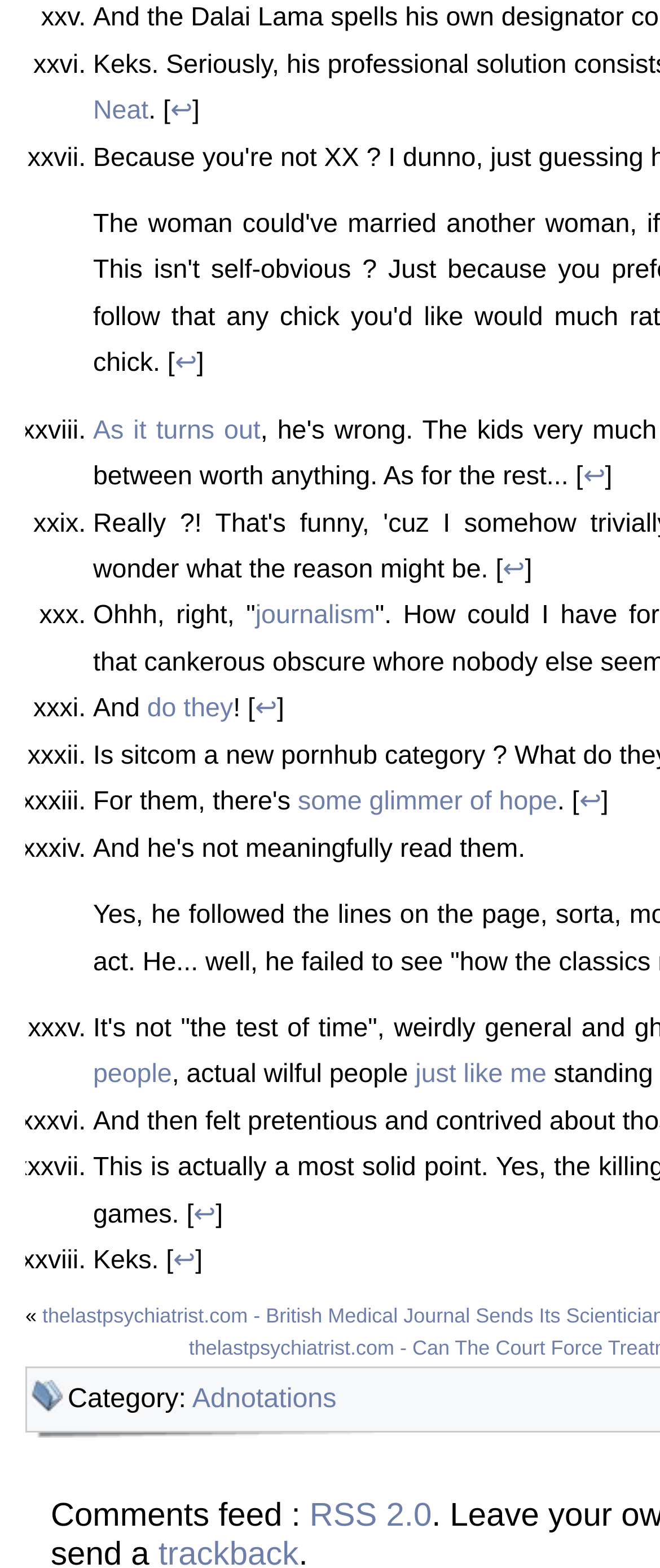Given the element description "↩" in the screenshot, predict the bounding box coordinates of that UI element.

[0.258, 0.062, 0.291, 0.08]